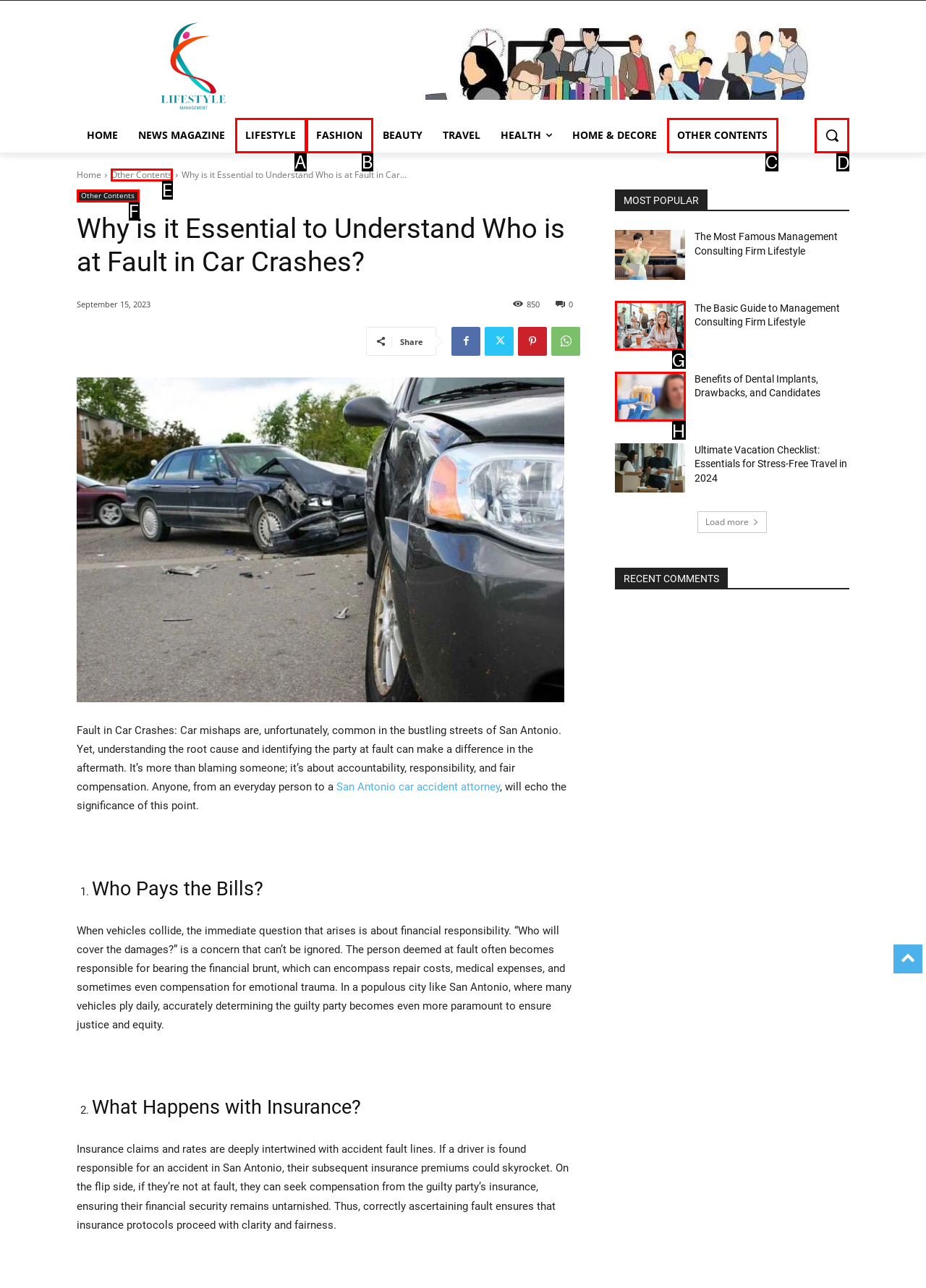Specify which element within the red bounding boxes should be clicked for this task: Search for something Respond with the letter of the correct option.

D